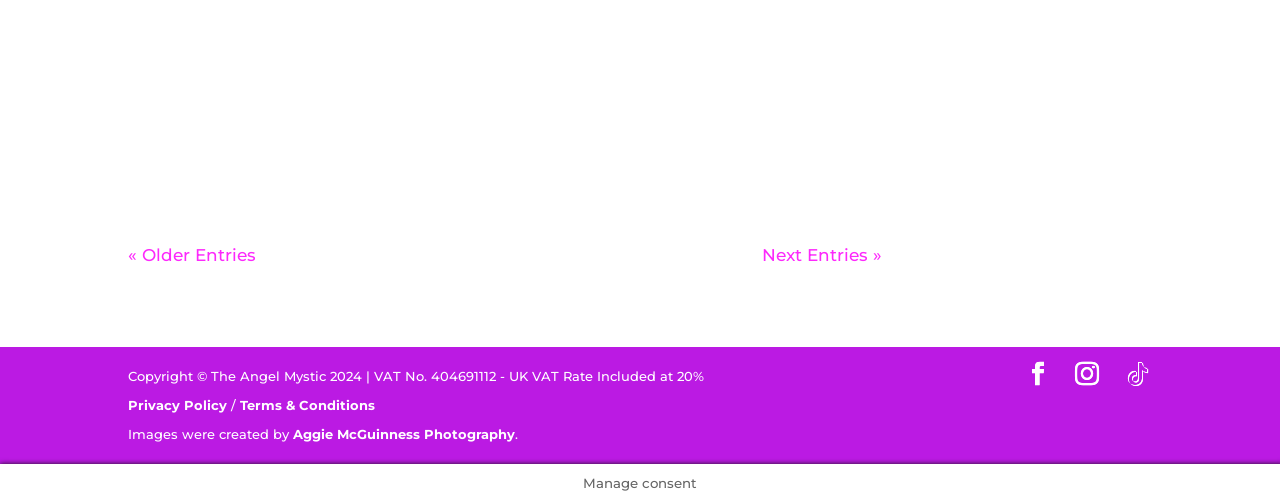Show the bounding box coordinates of the element that should be clicked to complete the task: "Check terms and conditions".

[0.188, 0.79, 0.293, 0.822]